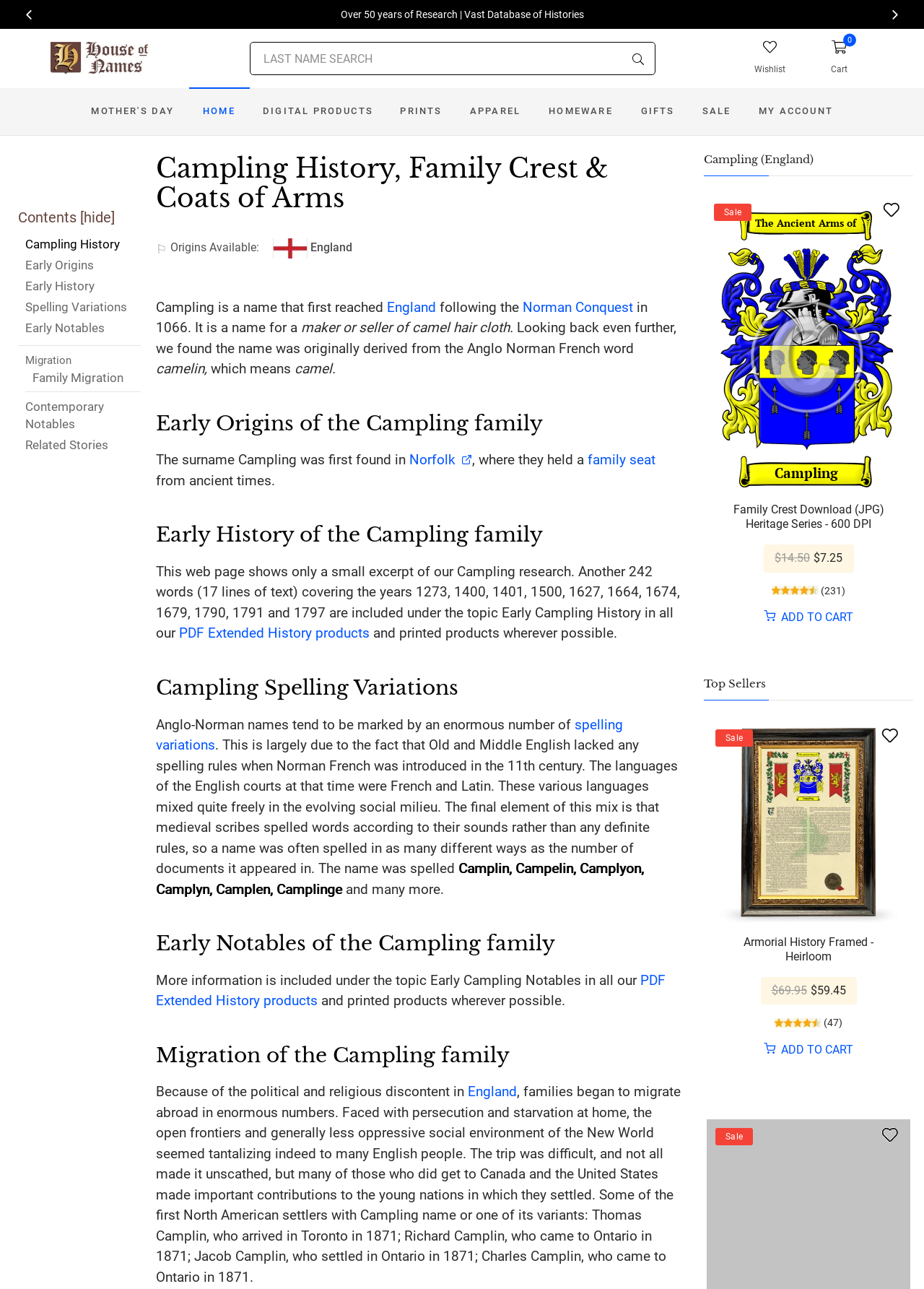Give the bounding box coordinates for the element described as: "Spelling Variations".

[0.02, 0.231, 0.16, 0.247]